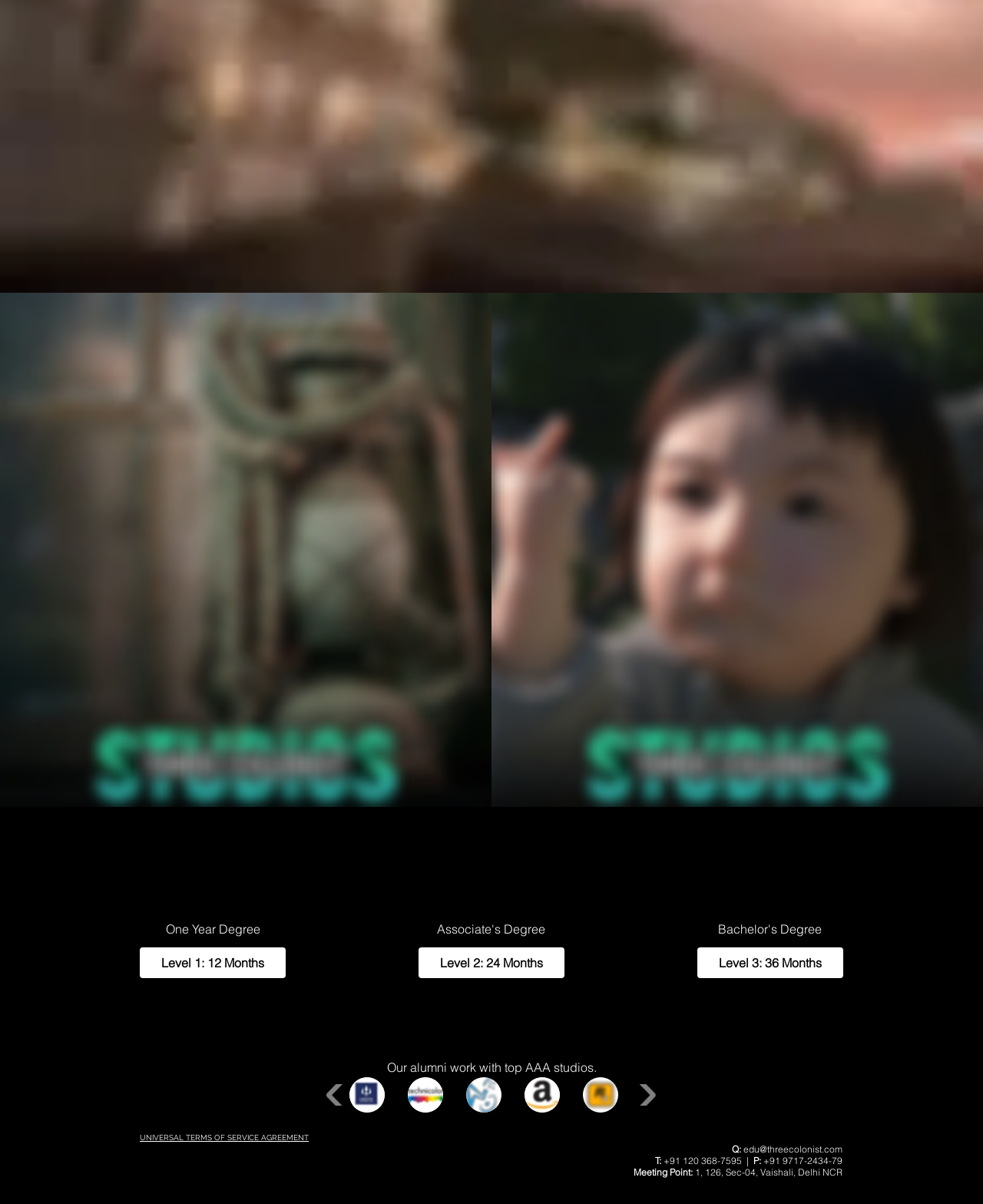What are the degree levels offered?
Answer the question with a detailed explanation, including all necessary information.

Based on the webpage, I can see three headings 'One Year Degree', 'Associate's Degree', and 'Bachelor's Degree' with corresponding links 'Level 1: 12 Months', 'Level 2: 24 Months', and 'Level 3: 36 Months' respectively, which suggests that the webpage is offering three degree levels.